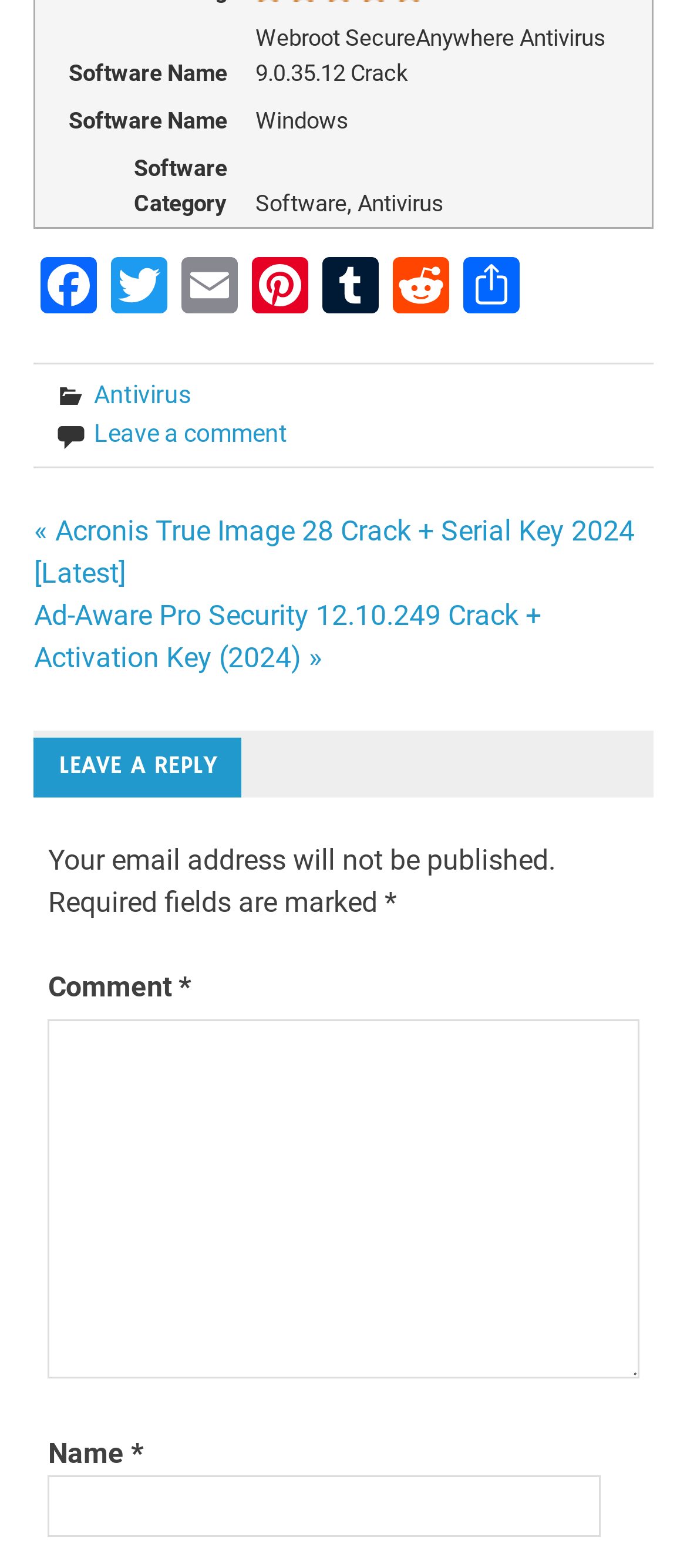Give a concise answer of one word or phrase to the question: 
What is the software name?

Webroot SecureAnywhere Antivirus 9.0.35.12 Crack